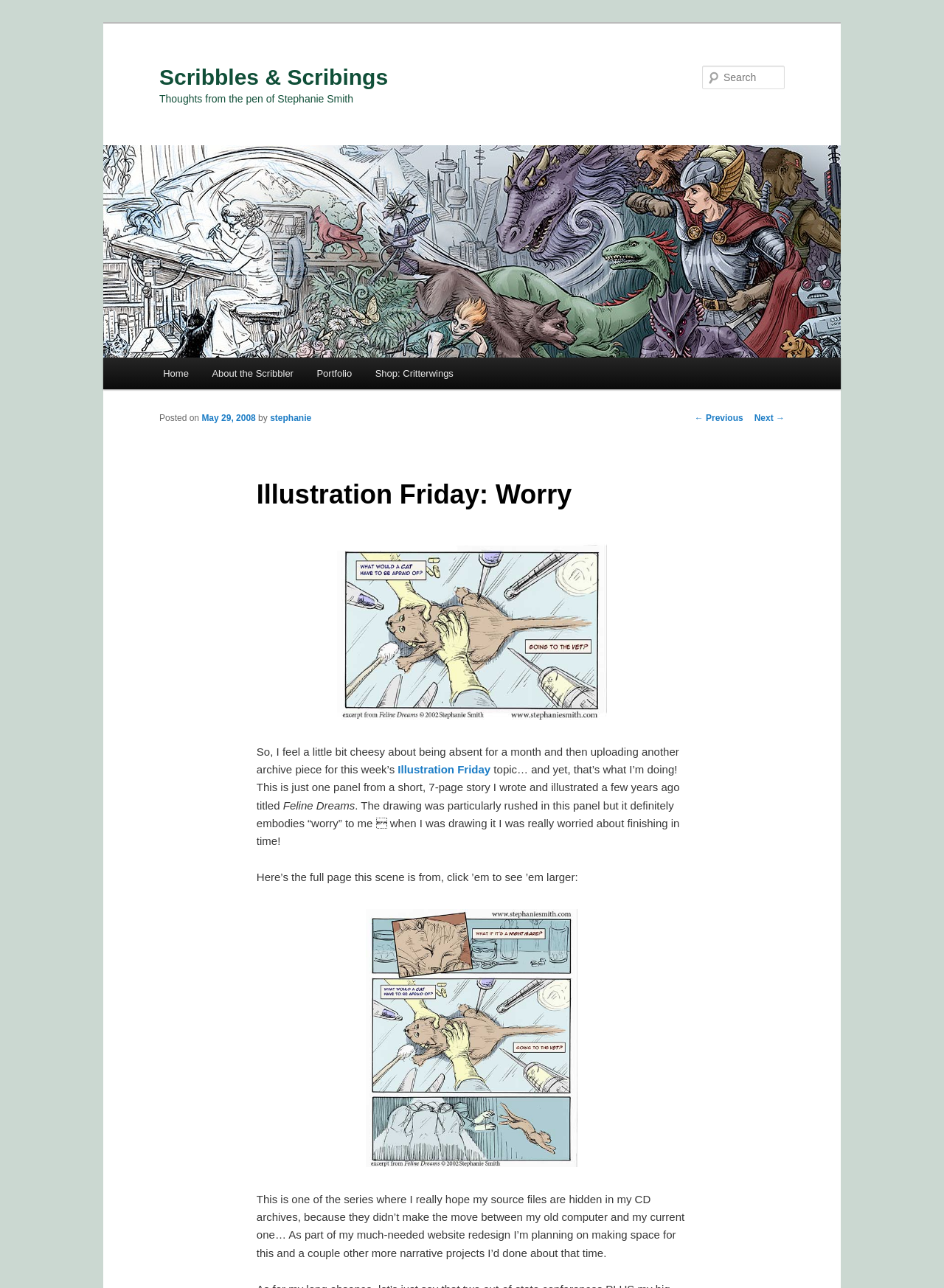Please identify the bounding box coordinates of the element's region that should be clicked to execute the following instruction: "View the previous post". The bounding box coordinates must be four float numbers between 0 and 1, i.e., [left, top, right, bottom].

[0.736, 0.321, 0.787, 0.329]